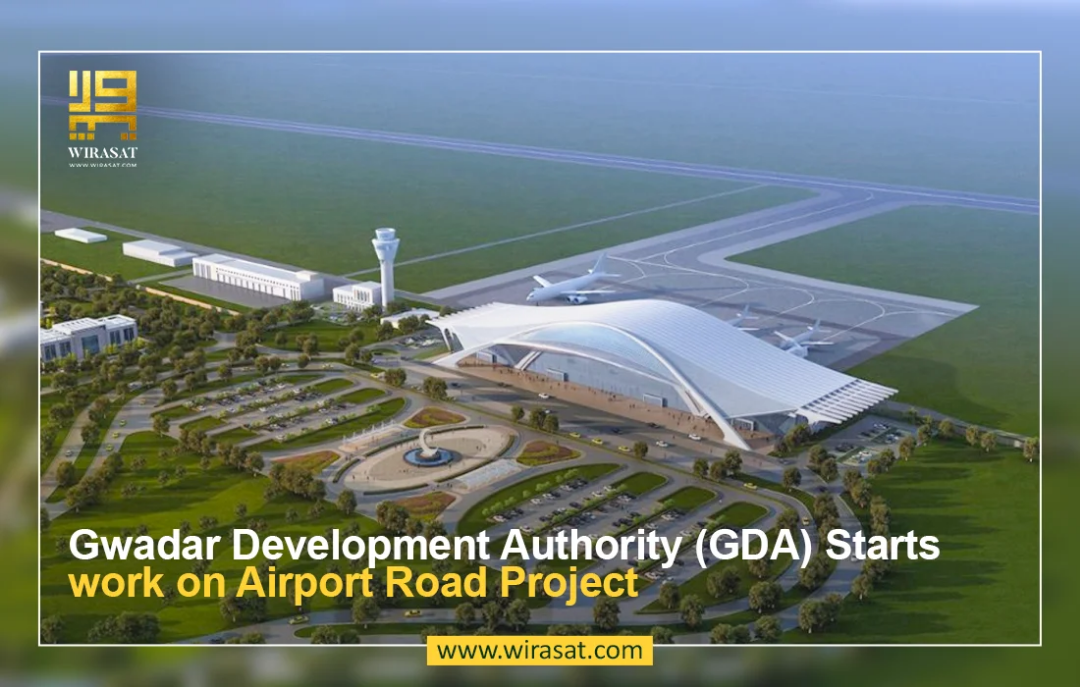Explain the scene depicted in the image, including all details.

The image showcases the expansive project initiated by the Gwadar Development Authority (GDA) for the Airport Road in Gwadar, highlighting a modern airport terminal design amidst a well-structured landscape. In the foreground, lush greenery and organized parking spaces complement the infrastructure, which includes an impressive terminal building with a sleek roofline that suggests a contemporary architectural style. The air traffic control tower stands tall in the background, emphasizing the airport's operational capacity. This development is part of GDA's ongoing efforts to enhance connectivity and stimulate economic growth in the region, with the project focusing on widening a crucial segment of Syed Zahoor Hashmi Road, often referred to as Airport Road.